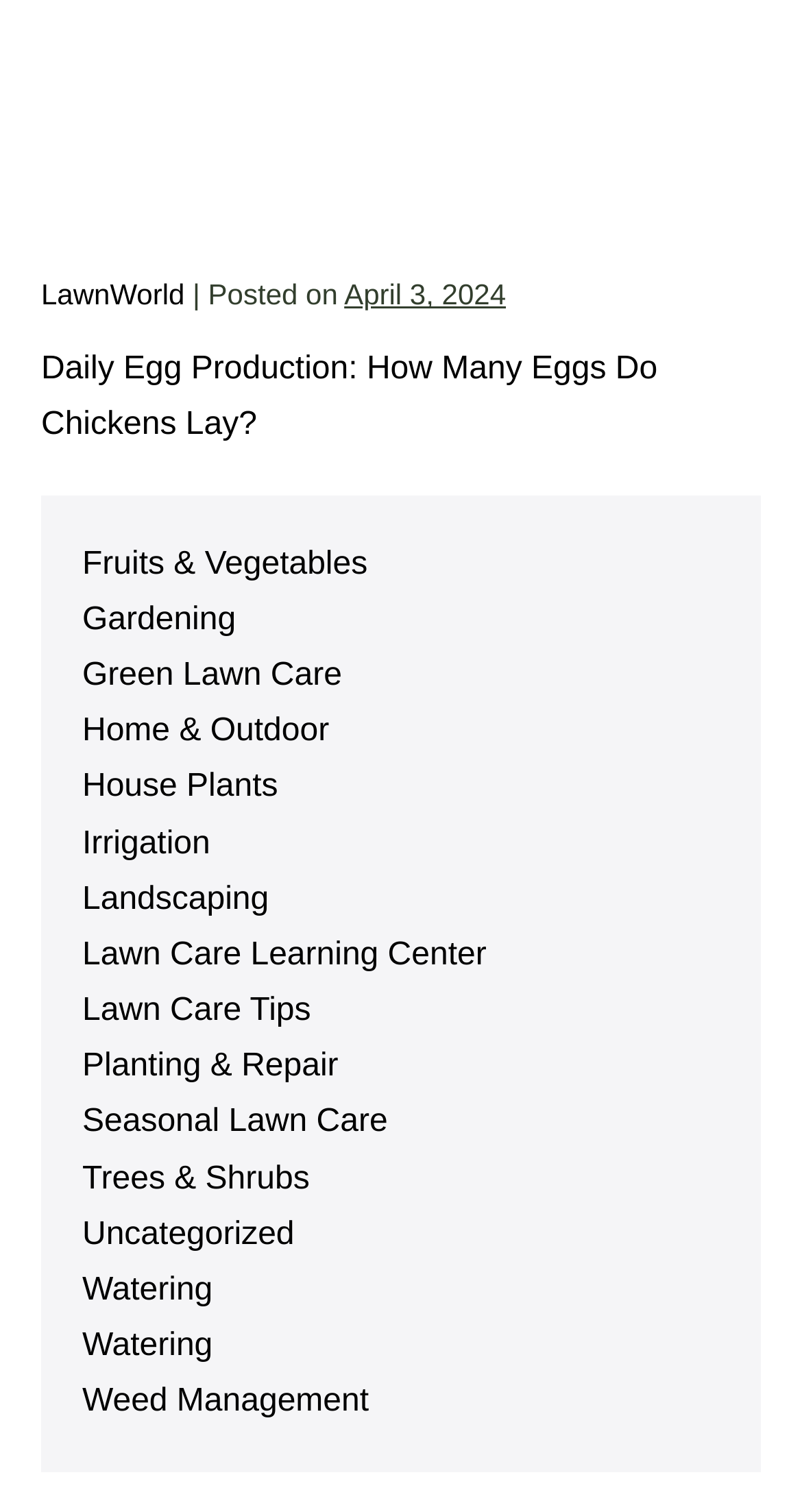From the webpage screenshot, identify the region described by Trees & Shrubs. Provide the bounding box coordinates as (top-left x, top-left y, bottom-right x, bottom-right y), with each value being a floating point number between 0 and 1.

[0.103, 0.768, 0.386, 0.791]